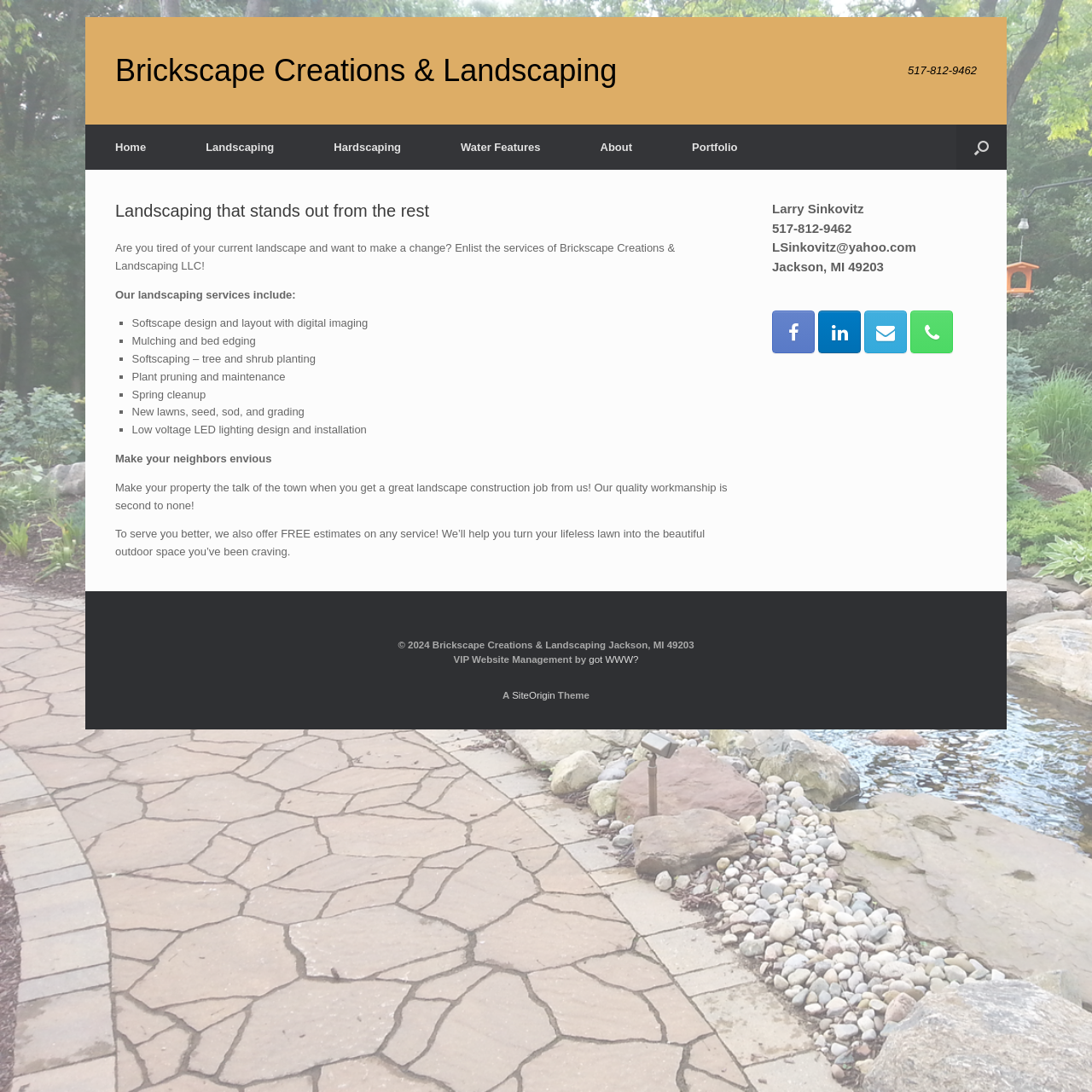Predict the bounding box for the UI component with the following description: "Brickscape Creations & Landscaping".

[0.105, 0.051, 0.565, 0.079]